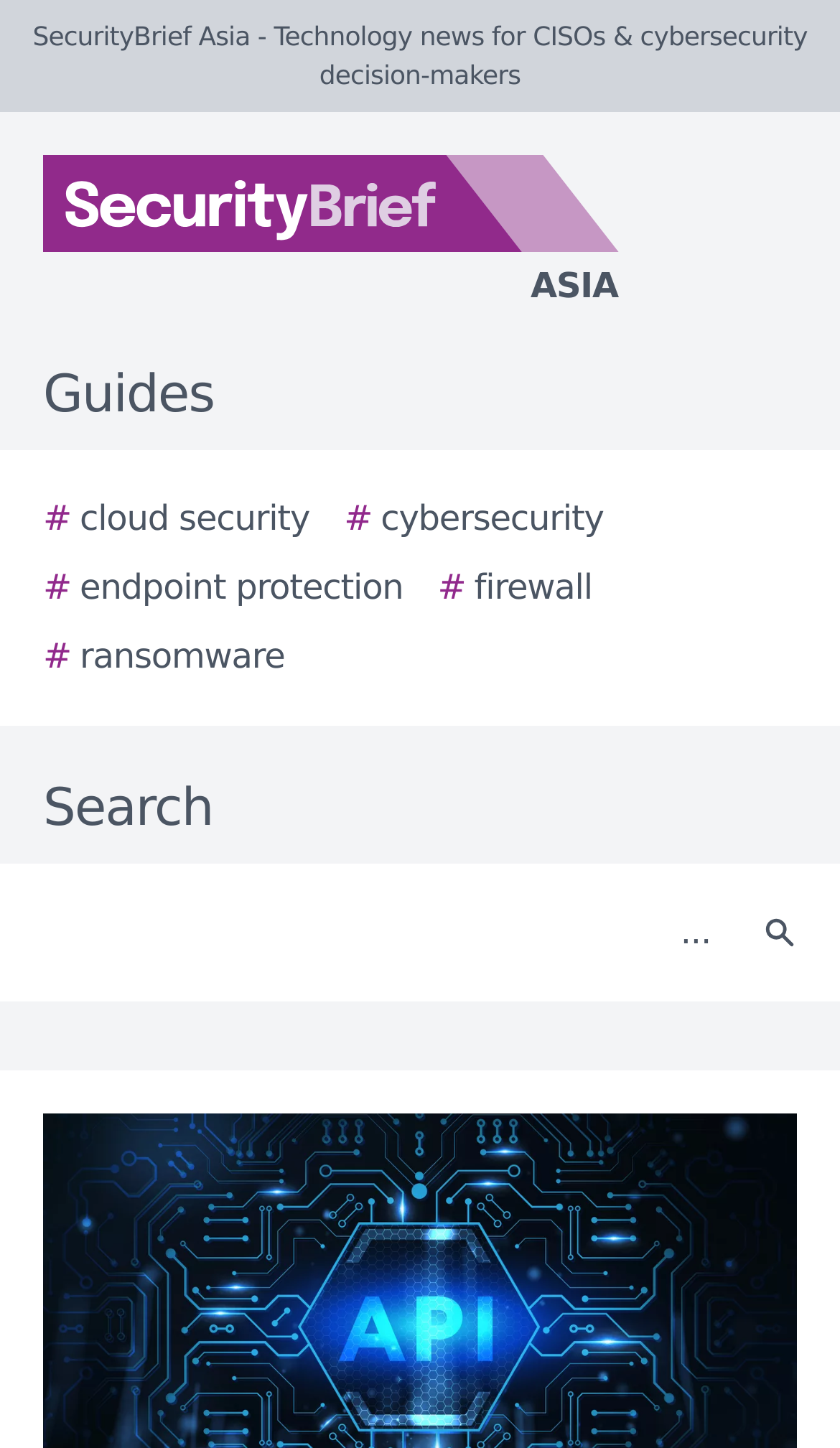Please determine the bounding box coordinates, formatted as (top-left x, top-left y, bottom-right x, bottom-right y), with all values as floating point numbers between 0 and 1. Identify the bounding box of the region described as: aria-label="Search"

[0.877, 0.608, 0.979, 0.68]